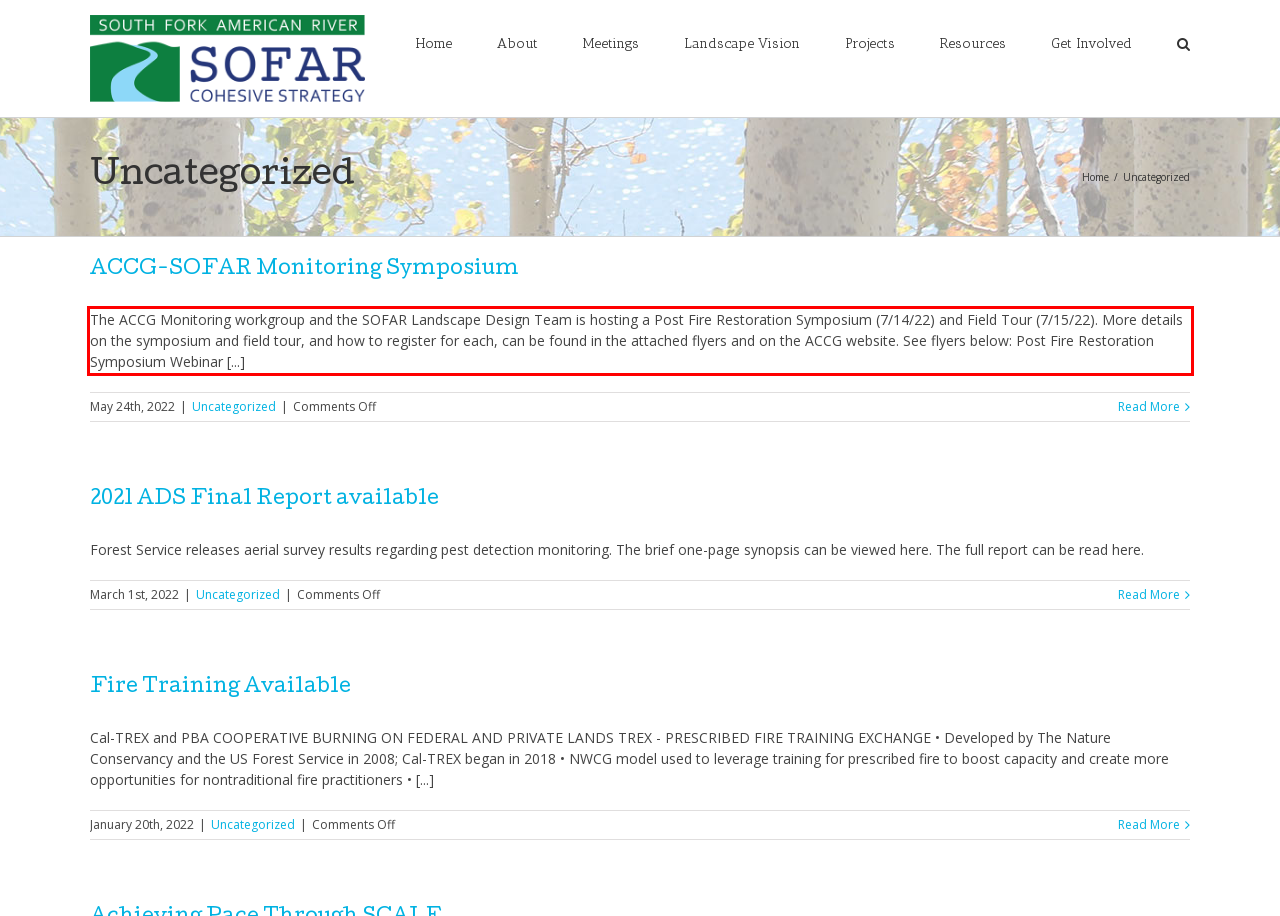The screenshot provided shows a webpage with a red bounding box. Apply OCR to the text within this red bounding box and provide the extracted content.

The ACCG Monitoring workgroup and the SOFAR Landscape Design Team is hosting a Post Fire Restoration Symposium (7/14/22) and Field Tour (7/15/22). More details on the symposium and field tour, and how to register for each, can be found in the attached flyers and on the ACCG website. See flyers below: Post Fire Restoration Symposium Webinar [...]